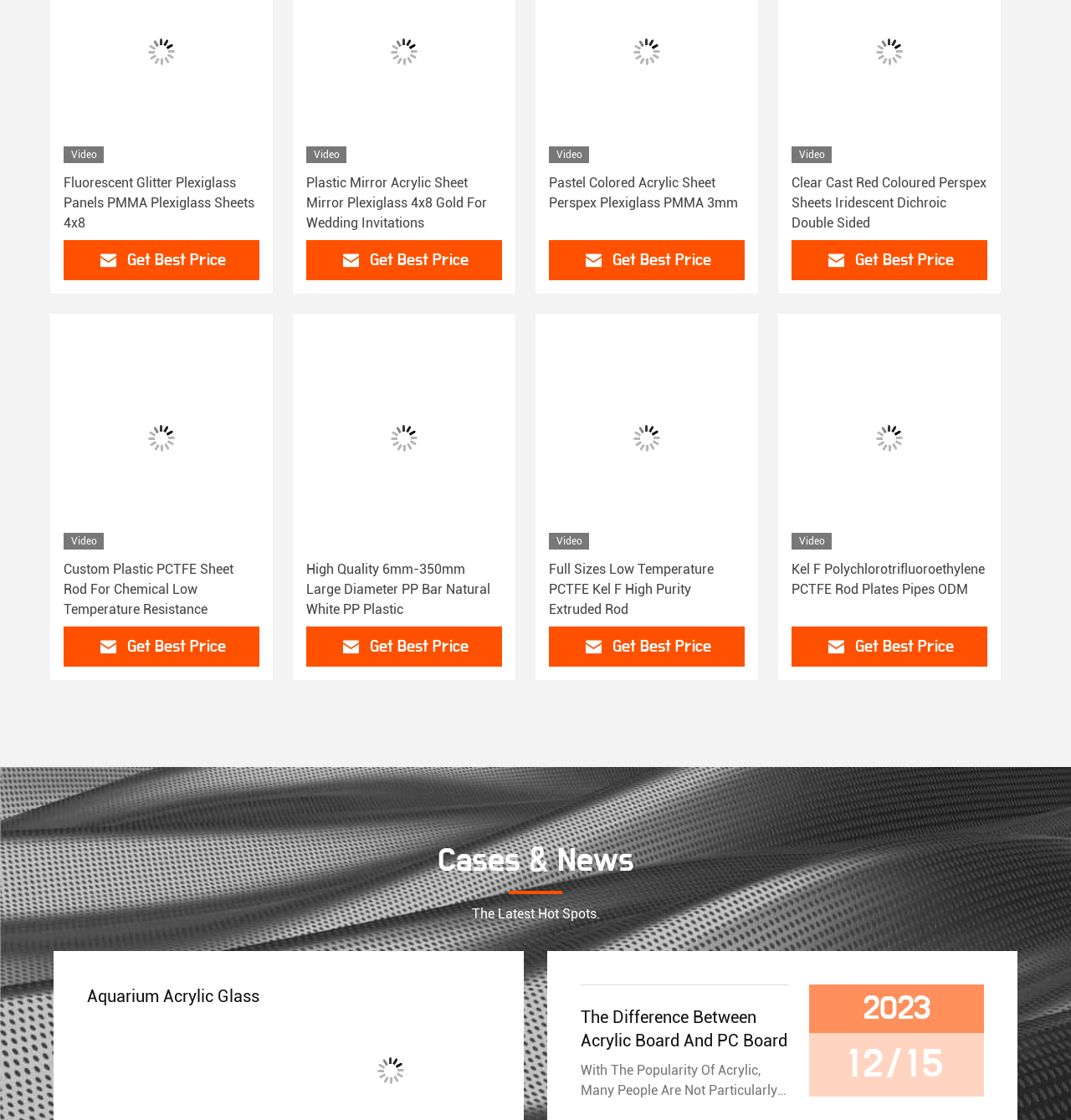Using the elements shown in the image, answer the question comprehensively: What is the product shown in the first image?

The first image on the webpage shows a product, and the OCR text associated with it is 'Fluorescent Glitter Plexiglass Panels PMMA Plexiglass Sheets 4x8'. Therefore, the product shown in the first image is Fluorescent Glitter Plexiglass Panels.